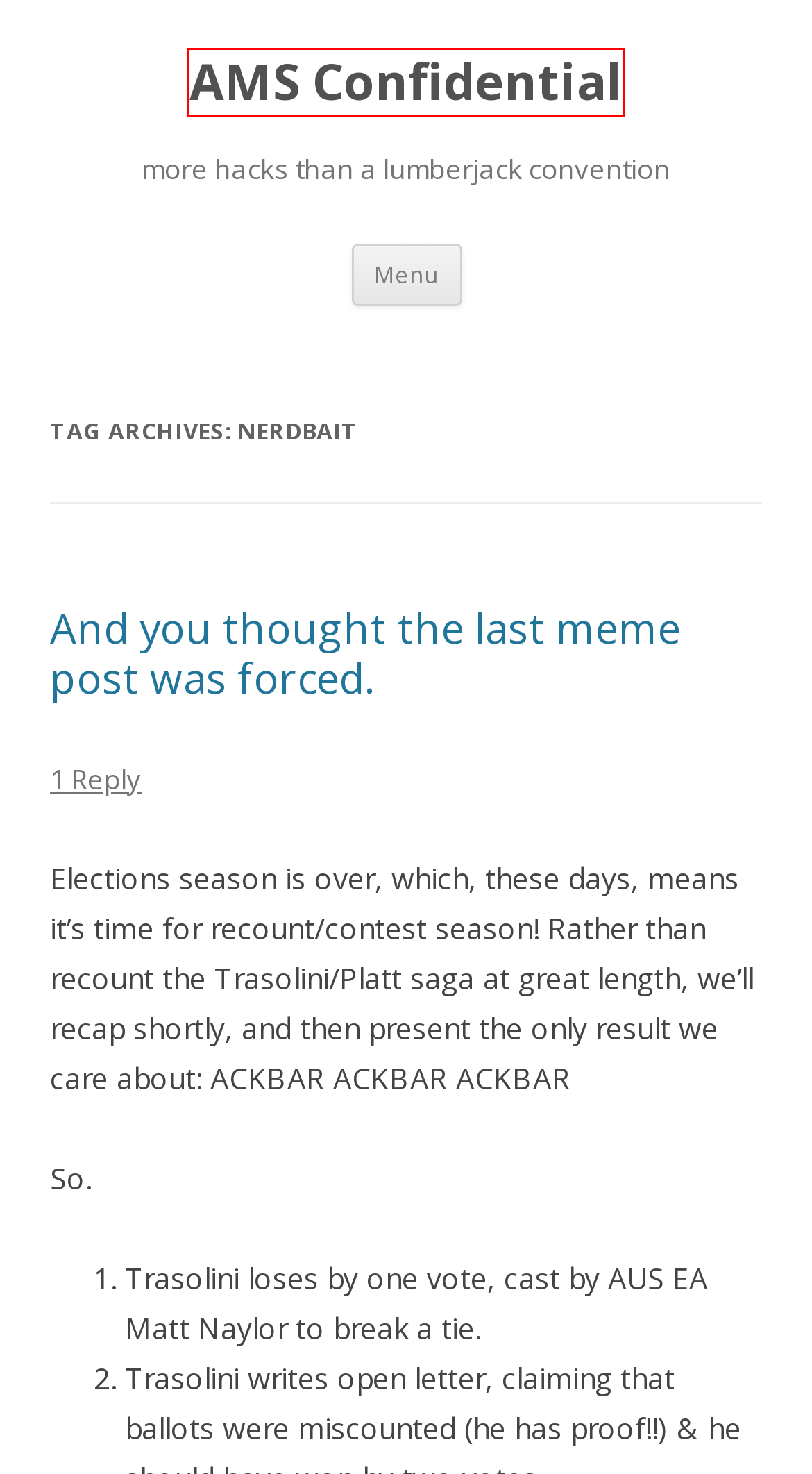A screenshot of a webpage is provided, featuring a red bounding box around a specific UI element. Identify the webpage description that most accurately reflects the new webpage after interacting with the selected element. Here are the candidates:
A. And you thought the last meme post was forced. | AMS Confidential
B. get off gerald’s lawn | AMS Confidential
C. bijan ahmadian | AMS Confidential
D. AMS Confidential | more hacks than a lumberjack convention
E. queigh | AMS Confidential
F. boozy sunday | AMS Confidential
G. ms paint fun | AMS Confidential
H. Red Hot News Media | AMS Confidential

D